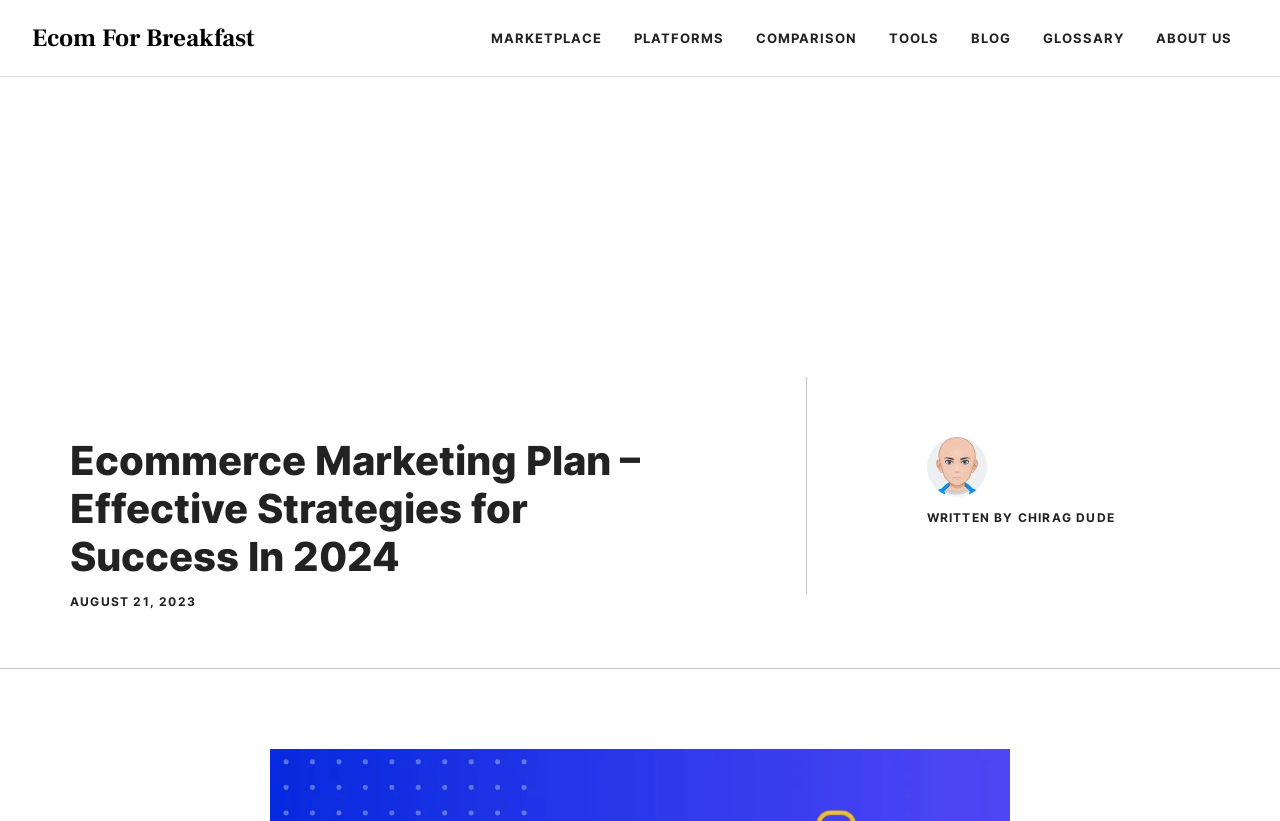Generate a comprehensive caption for the webpage you are viewing.

The webpage is about creating a winning ecommerce marketing plan, with a focus on expert strategies for success in 2024. At the top of the page, there is a banner with the site's name, accompanied by a navigation menu with 7 links: MARKETPLACE, PLATFORMS, COMPARISON, TOOLS, BLOG, GLOSSARY, and ABOUT US. 

Below the navigation menu, there is an advertisement iframe that spans almost the entire width of the page. 

The main content of the page starts with a heading that reads "Ecommerce Marketing Plan – Effective Strategies for Success In 2024". This is followed by a timestamp indicating that the article was published on August 21, 2023. 

To the right of the timestamp, there is a photo of the author, Chirag Dude, who has written the article. The author's name is mentioned in text next to the photo.